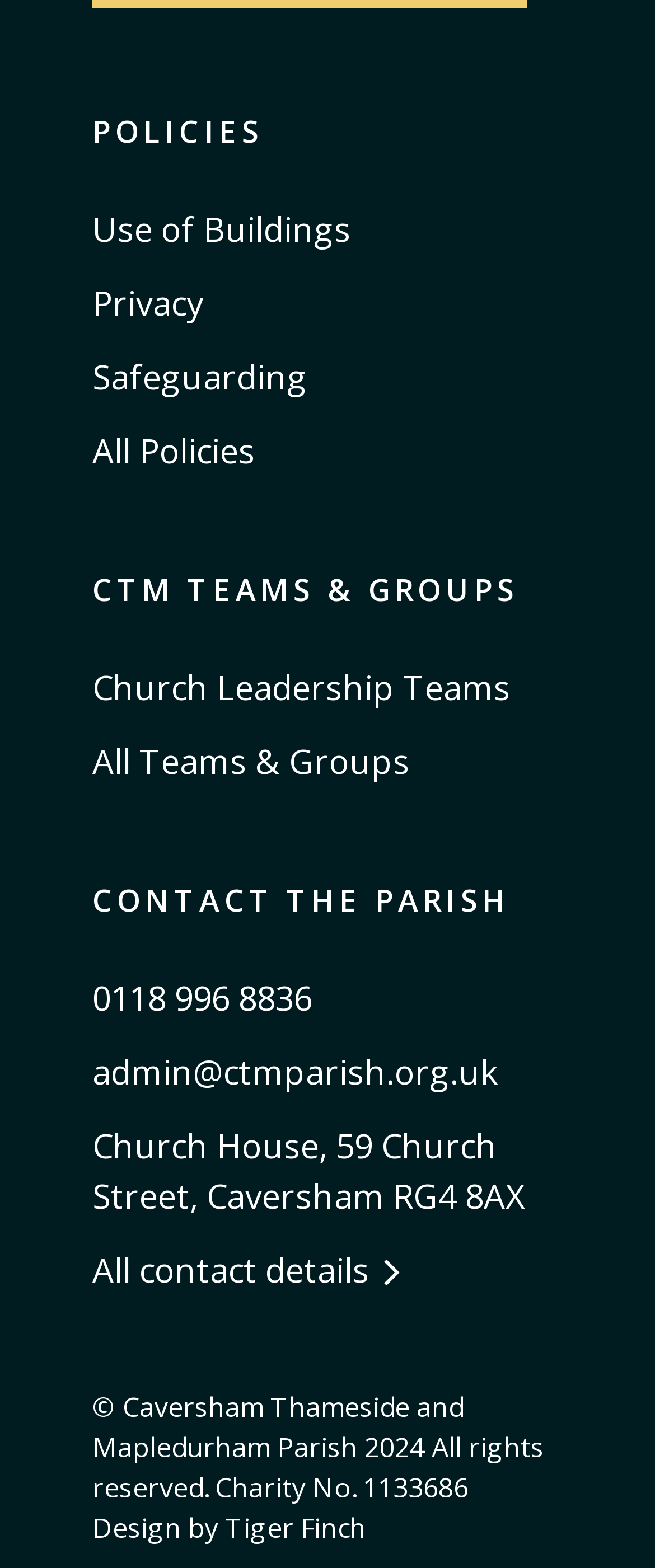Please find the bounding box coordinates for the clickable element needed to perform this instruction: "View policies".

[0.141, 0.131, 0.859, 0.163]